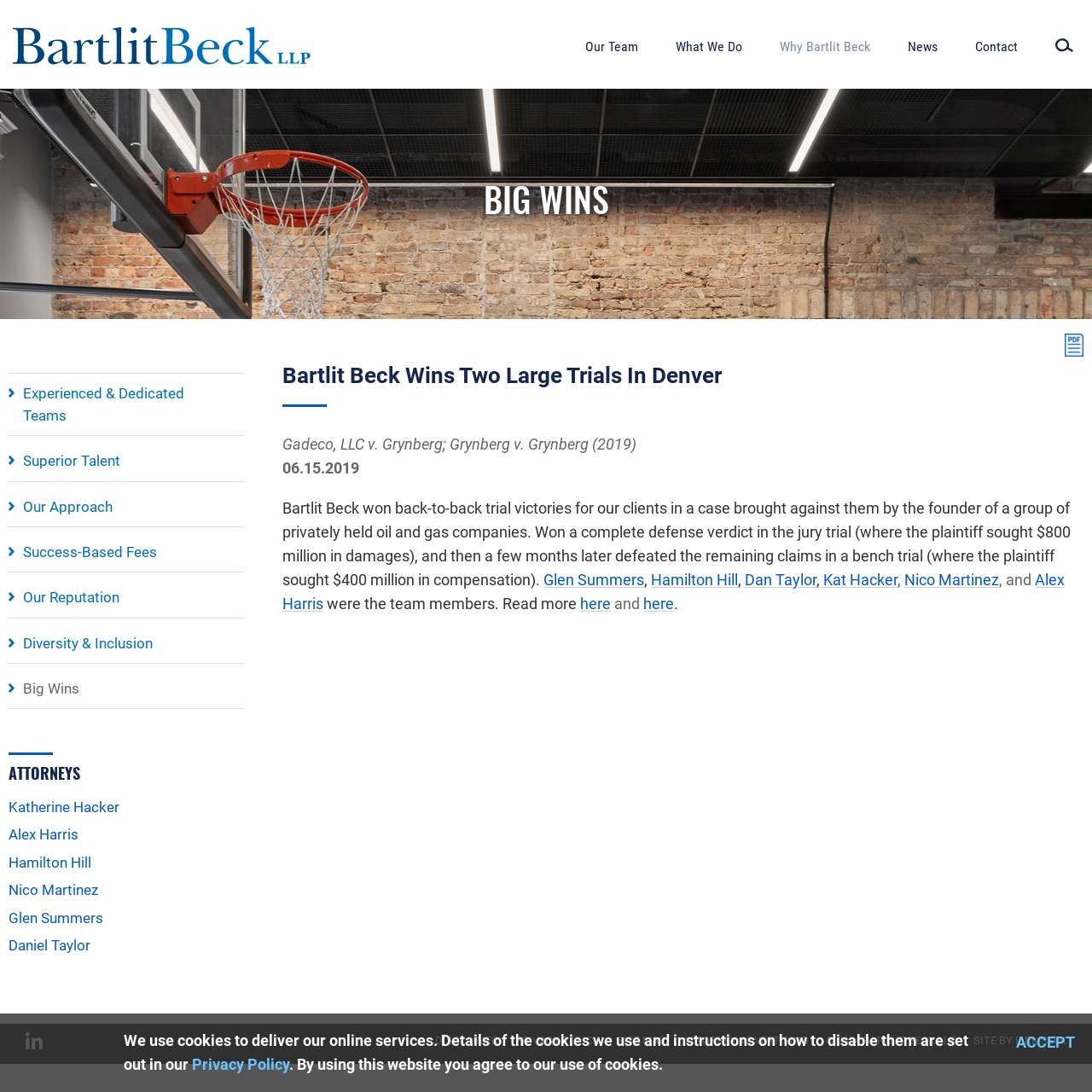Find the bounding box coordinates for the UI element that matches this description: "Experienced & Dedicated Teams".

[0.008, 0.342, 0.223, 0.399]